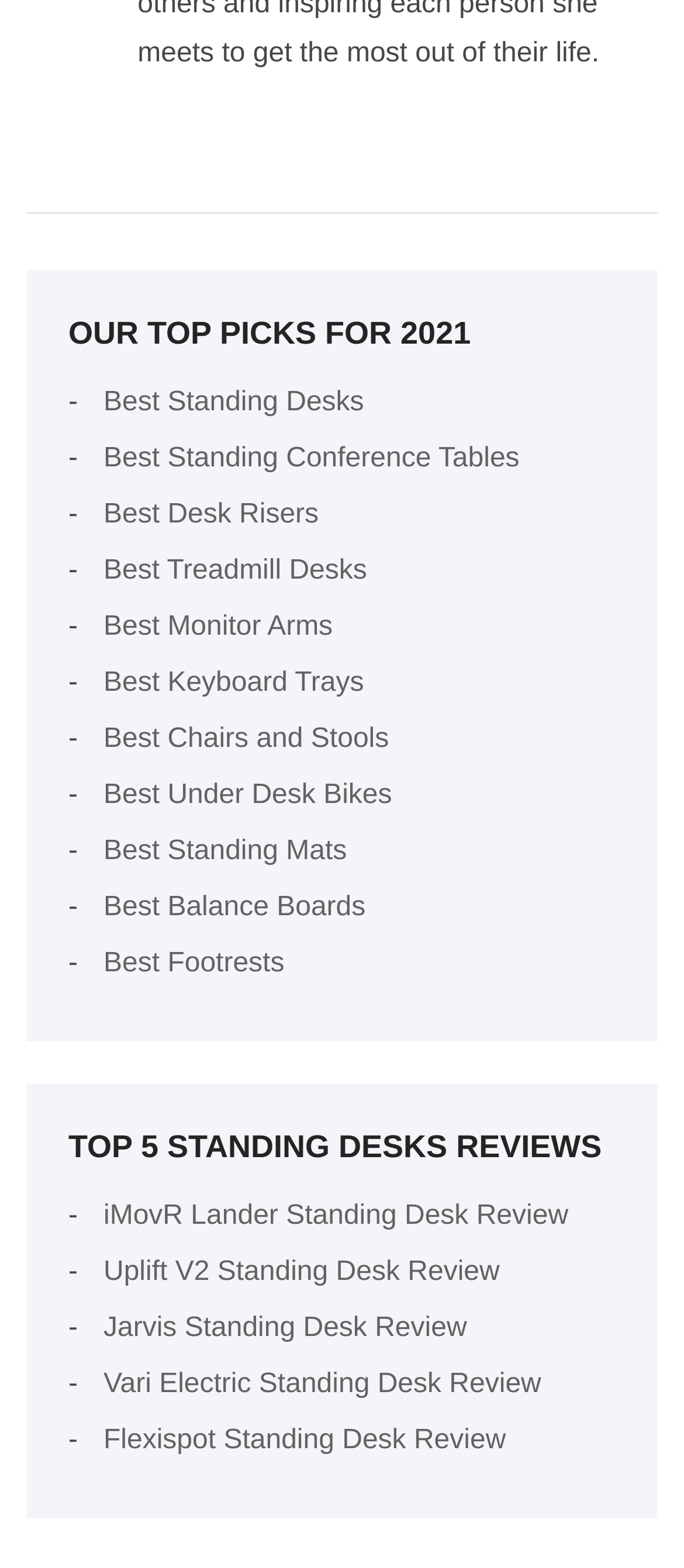Using the webpage screenshot, find the UI element described by Best Monitor Arms. Provide the bounding box coordinates in the format (top-left x, top-left y, bottom-right x, bottom-right y), ensuring all values are floating point numbers between 0 and 1.

[0.151, 0.39, 0.486, 0.409]